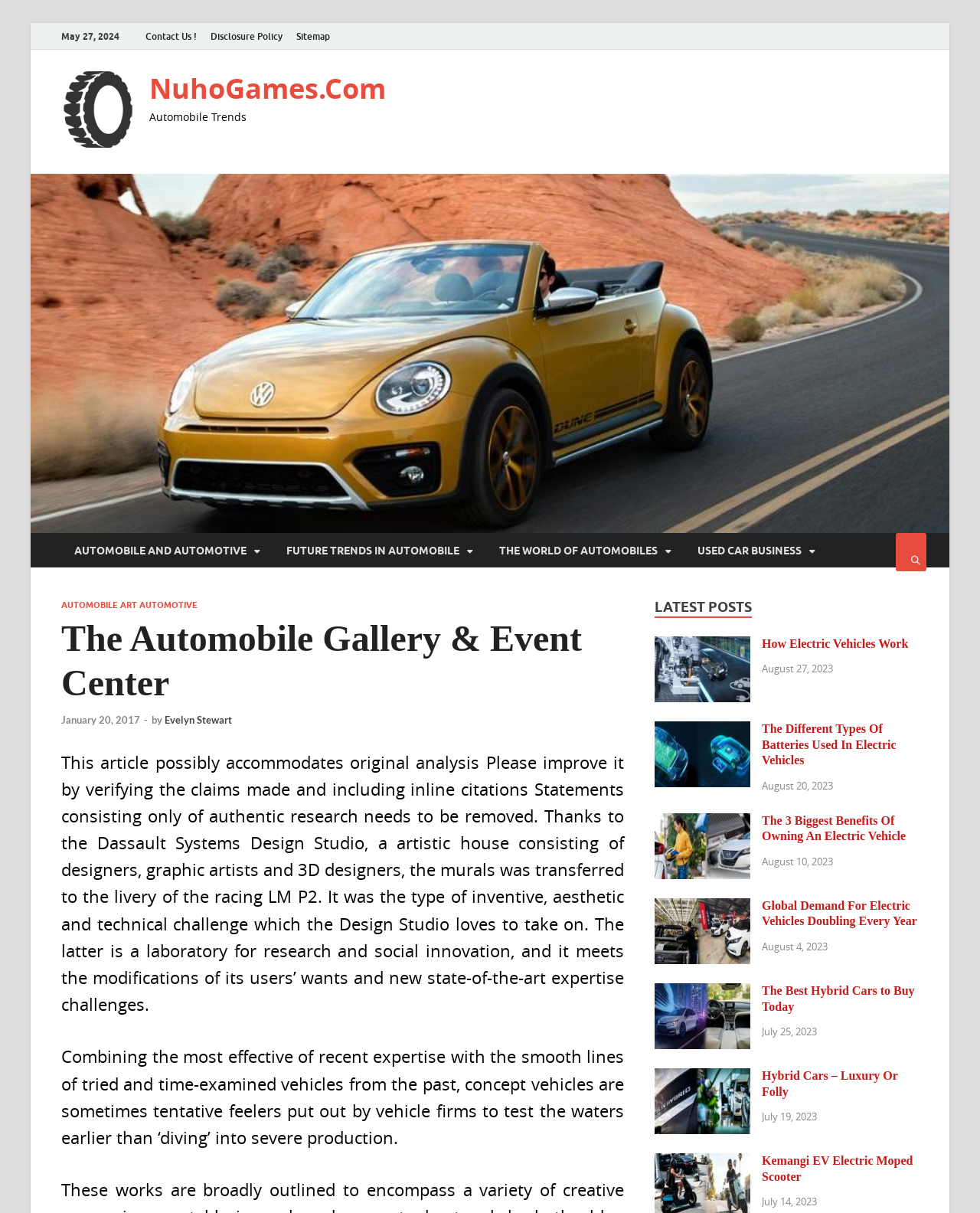Identify the bounding box coordinates of the element to click to follow this instruction: 'Click on 'Contact Us!' link'. Ensure the coordinates are four float values between 0 and 1, provided as [left, top, right, bottom].

[0.141, 0.019, 0.208, 0.041]